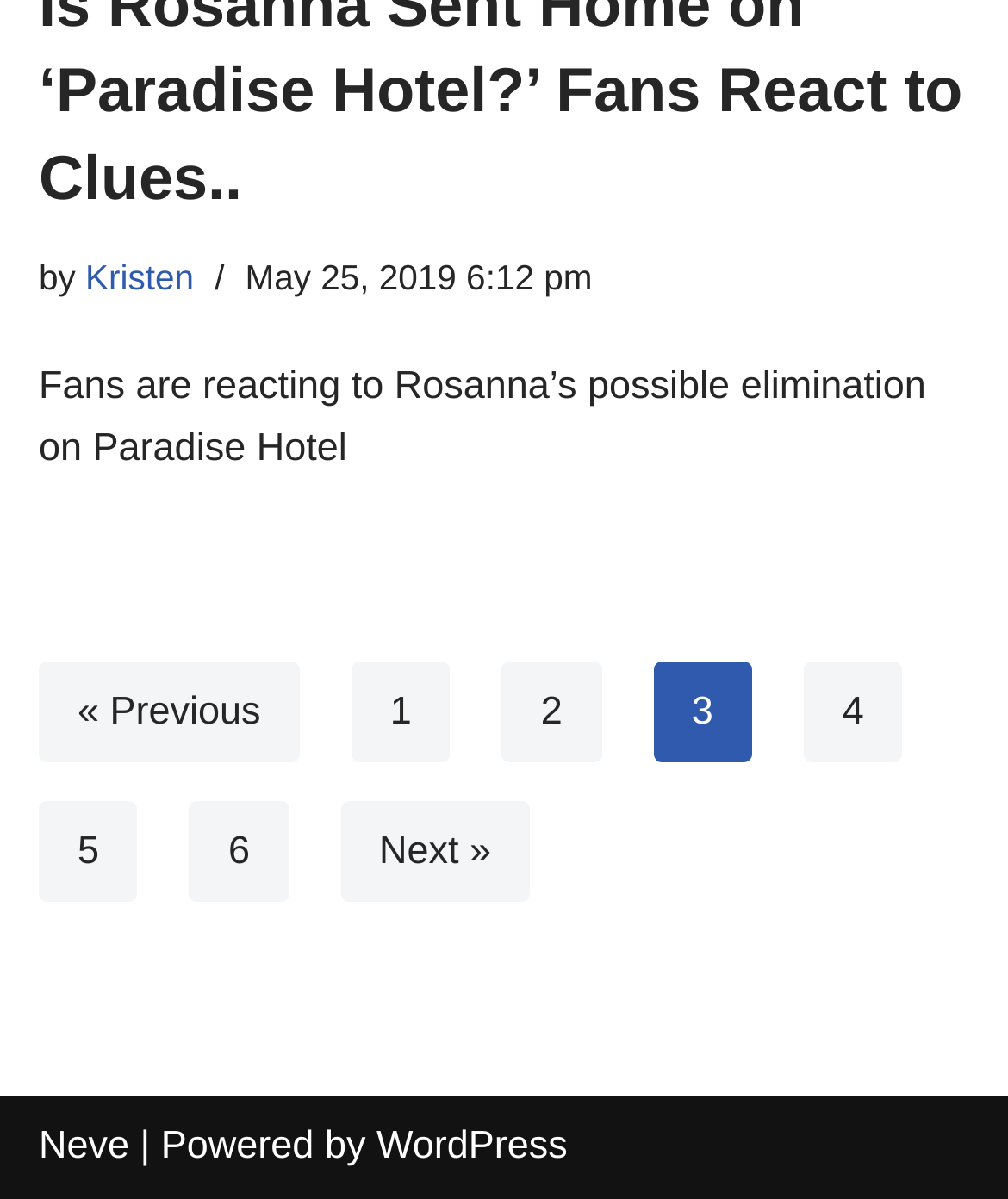Identify the bounding box coordinates of the element that should be clicked to fulfill this task: "Click on the author's name". The coordinates should be provided as four float numbers between 0 and 1, i.e., [left, top, right, bottom].

[0.085, 0.214, 0.192, 0.247]